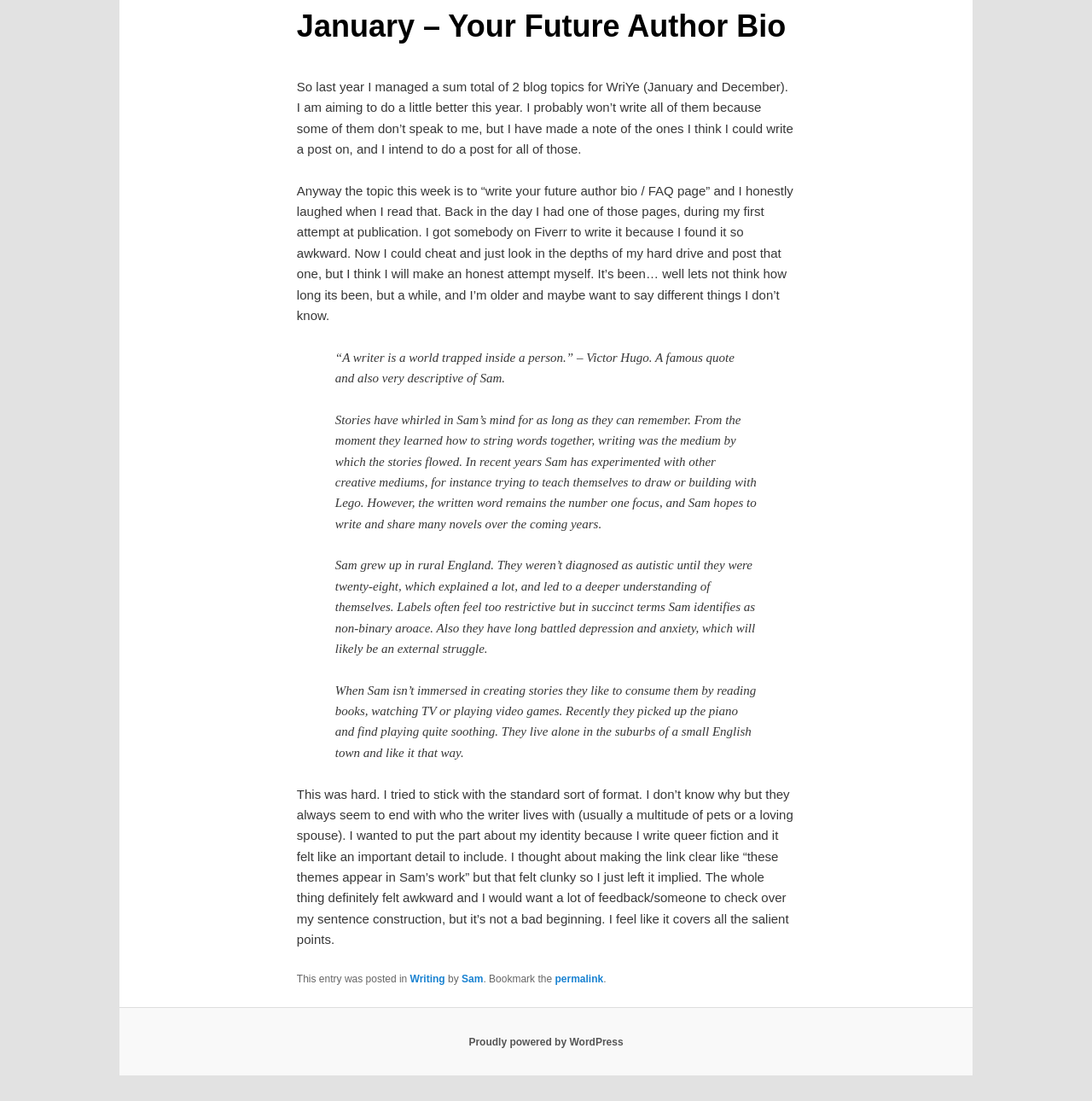Using the provided description: "permalink", find the bounding box coordinates of the corresponding UI element. The output should be four float numbers between 0 and 1, in the format [left, top, right, bottom].

[0.508, 0.884, 0.552, 0.895]